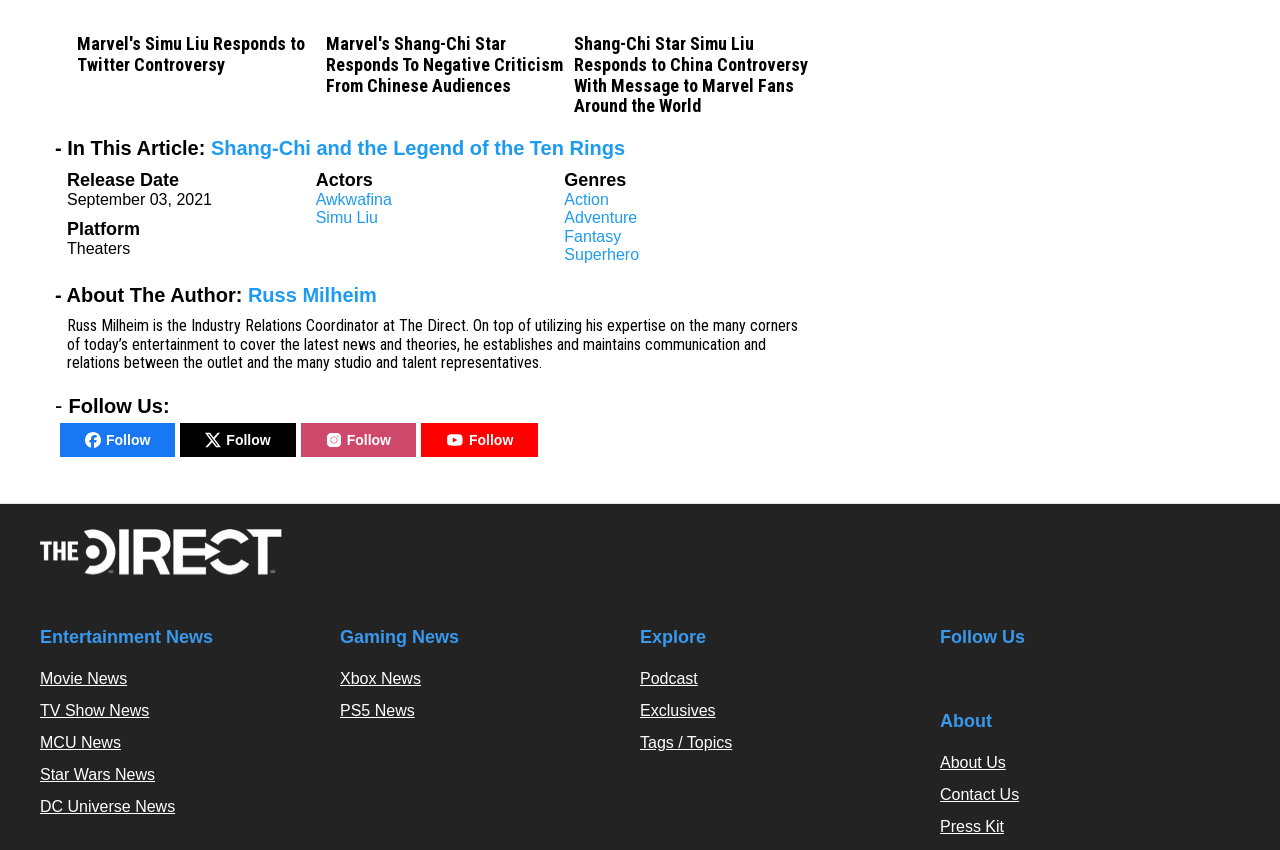Given the element description, predict the bounding box coordinates in the format (top-left x, top-left y, bottom-right x, bottom-right y), using floating point numbers between 0 and 1: Star Wars News

[0.031, 0.901, 0.121, 0.921]